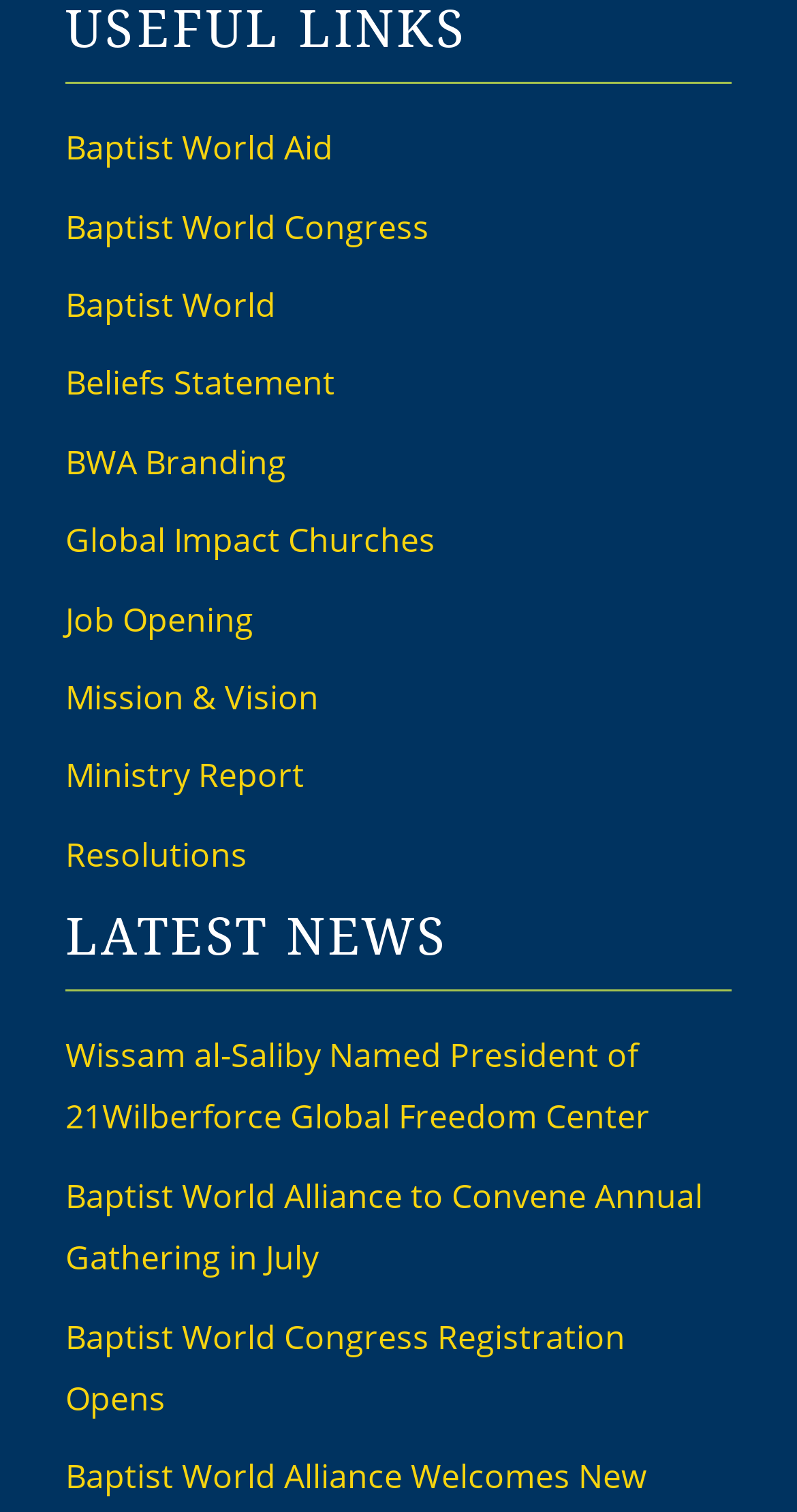Determine the bounding box coordinates for the HTML element mentioned in the following description: "Resolutions". The coordinates should be a list of four floats ranging from 0 to 1, represented as [left, top, right, bottom].

[0.082, 0.55, 0.31, 0.58]